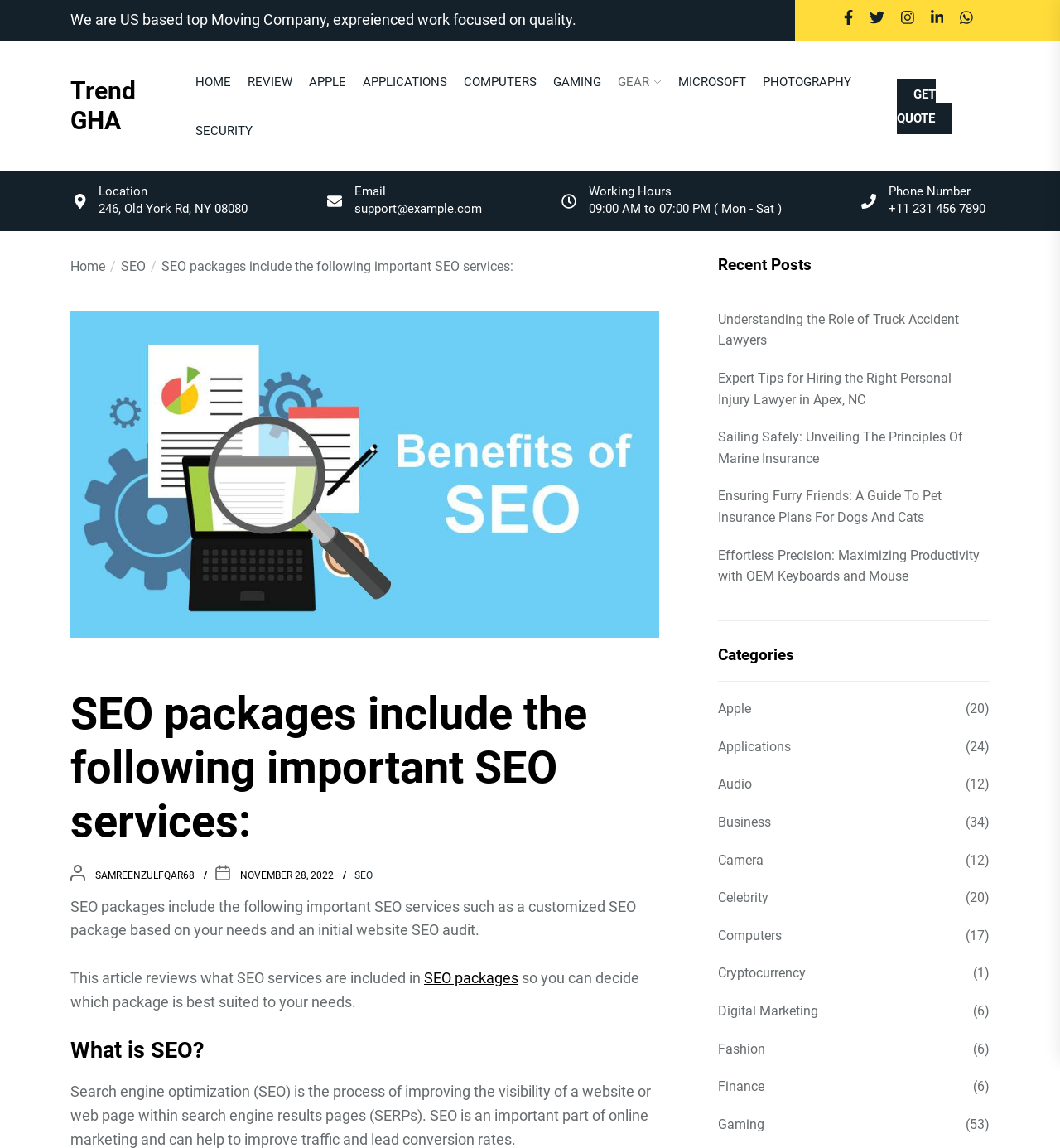Please determine the bounding box coordinates of the clickable area required to carry out the following instruction: "Visit the 'SEO' page". The coordinates must be four float numbers between 0 and 1, represented as [left, top, right, bottom].

[0.334, 0.756, 0.352, 0.77]